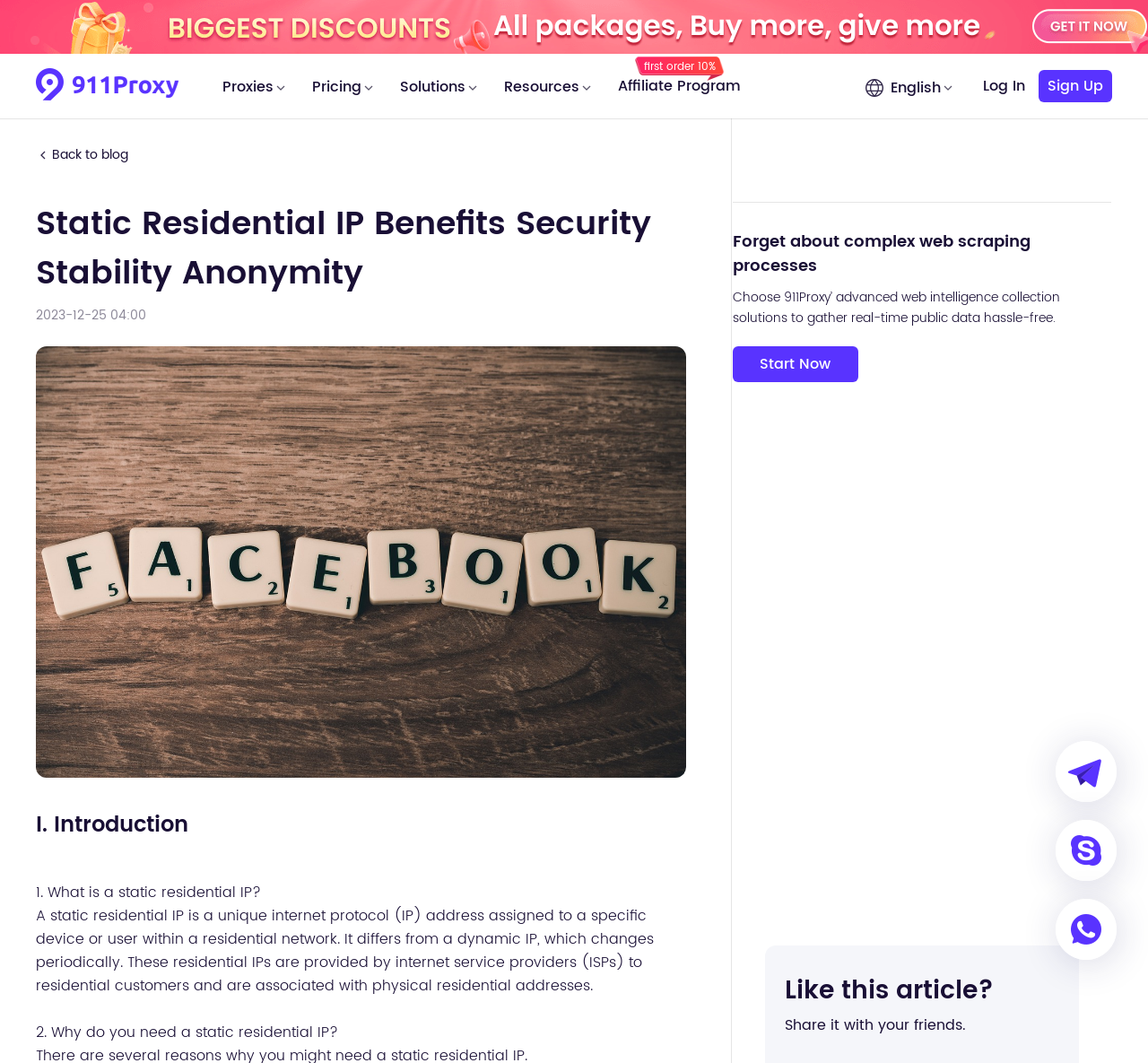Can you pinpoint the bounding box coordinates for the clickable element required for this instruction: "Click on the '911proxy' link"? The coordinates should be four float numbers between 0 and 1, i.e., [left, top, right, bottom].

[0.031, 0.064, 0.156, 0.098]